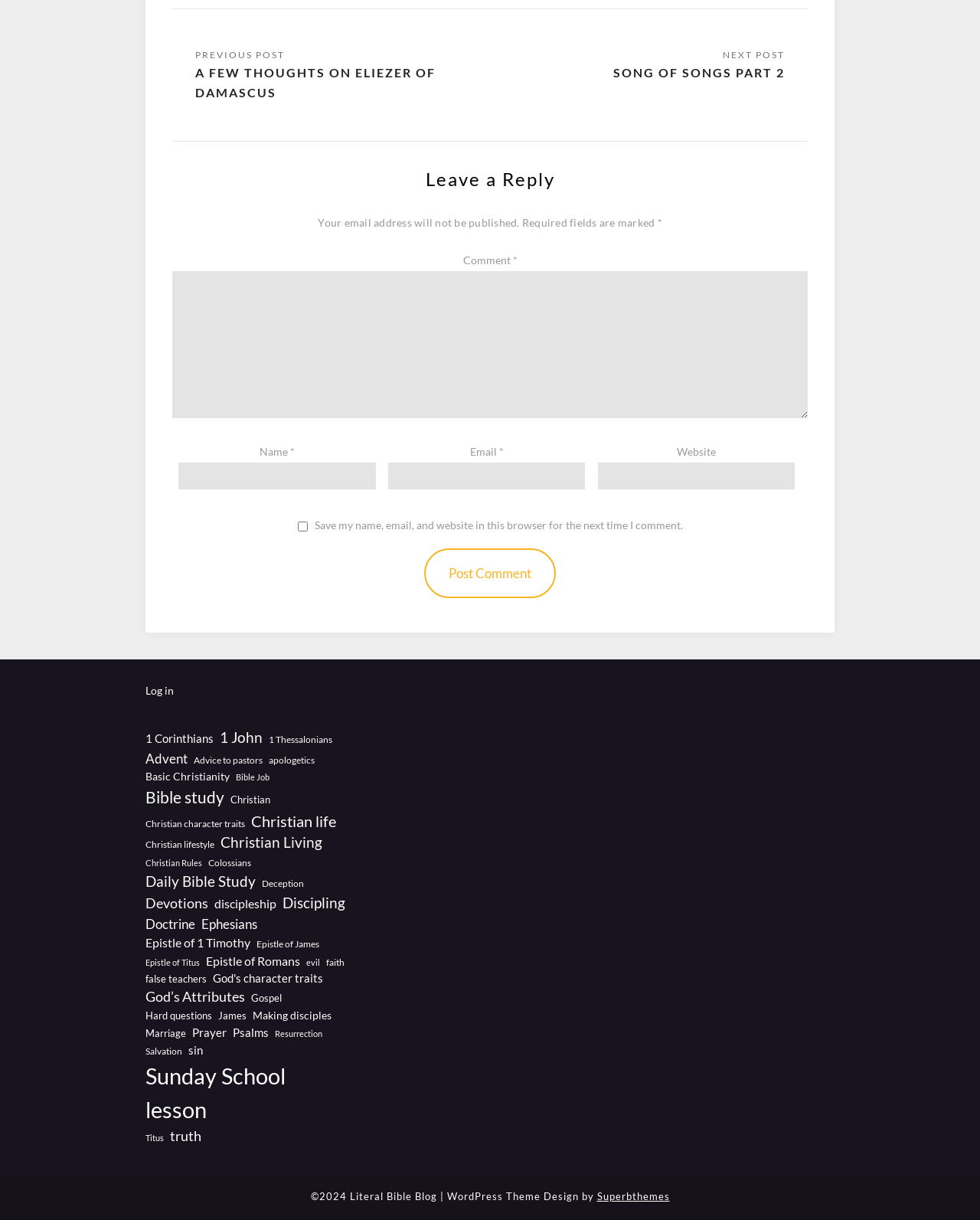Find the bounding box coordinates of the area to click in order to follow the instruction: "Click on the 'NEXT POST SONG OF SONGS PART 2' link".

[0.606, 0.026, 0.82, 0.08]